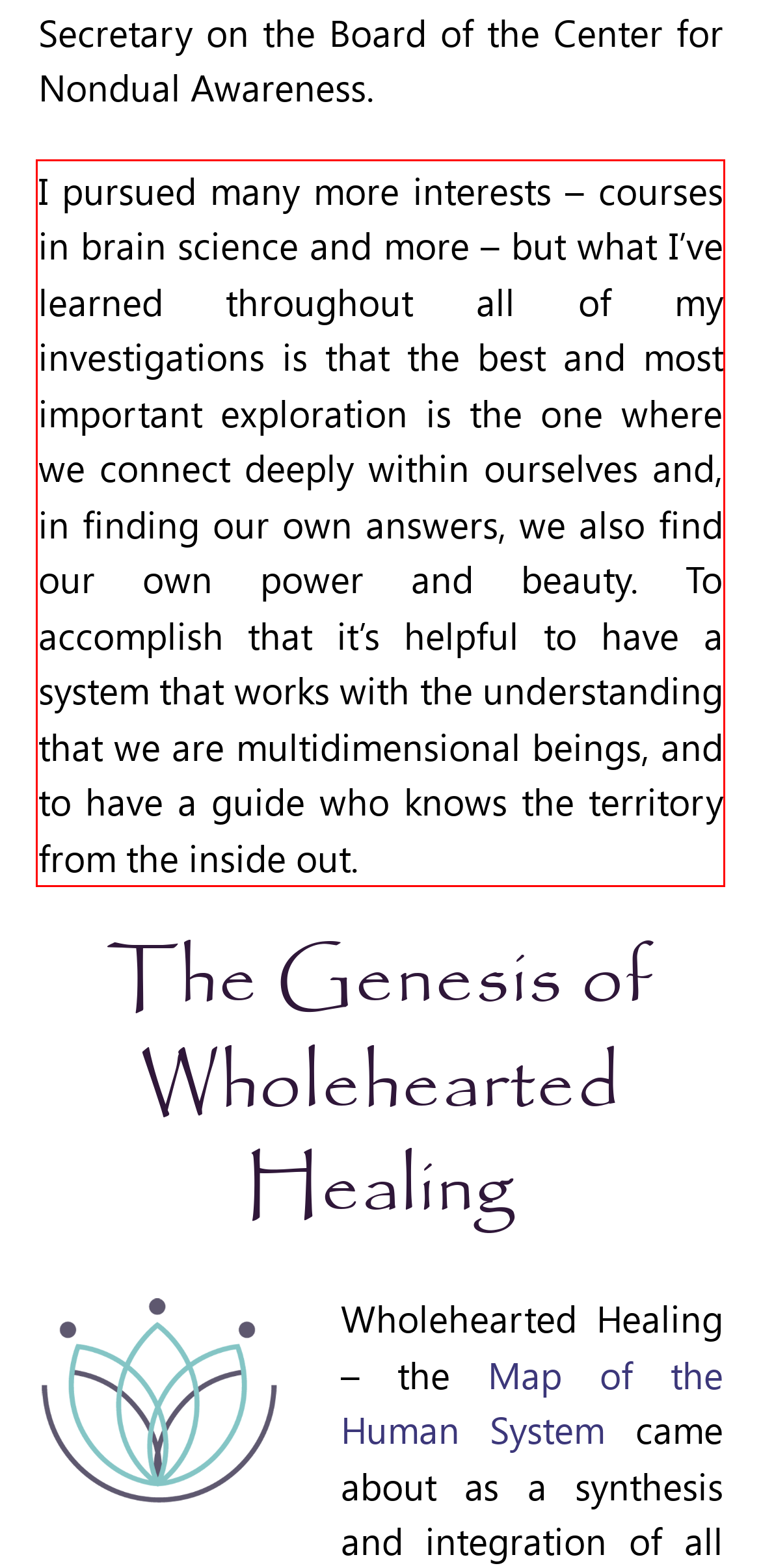Look at the screenshot of the webpage, locate the red rectangle bounding box, and generate the text content that it contains.

I pursued many more interests – courses in brain science and more – but what I’ve learned throughout all of my investigations is that the best and most important exploration is the one where we connect deeply within ourselves and, in finding our own answers, we also find our own power and beauty. To accomplish that it’s helpful to have a system that works with the understanding that we are multidimensional beings, and to have a guide who knows the territory from the inside out.